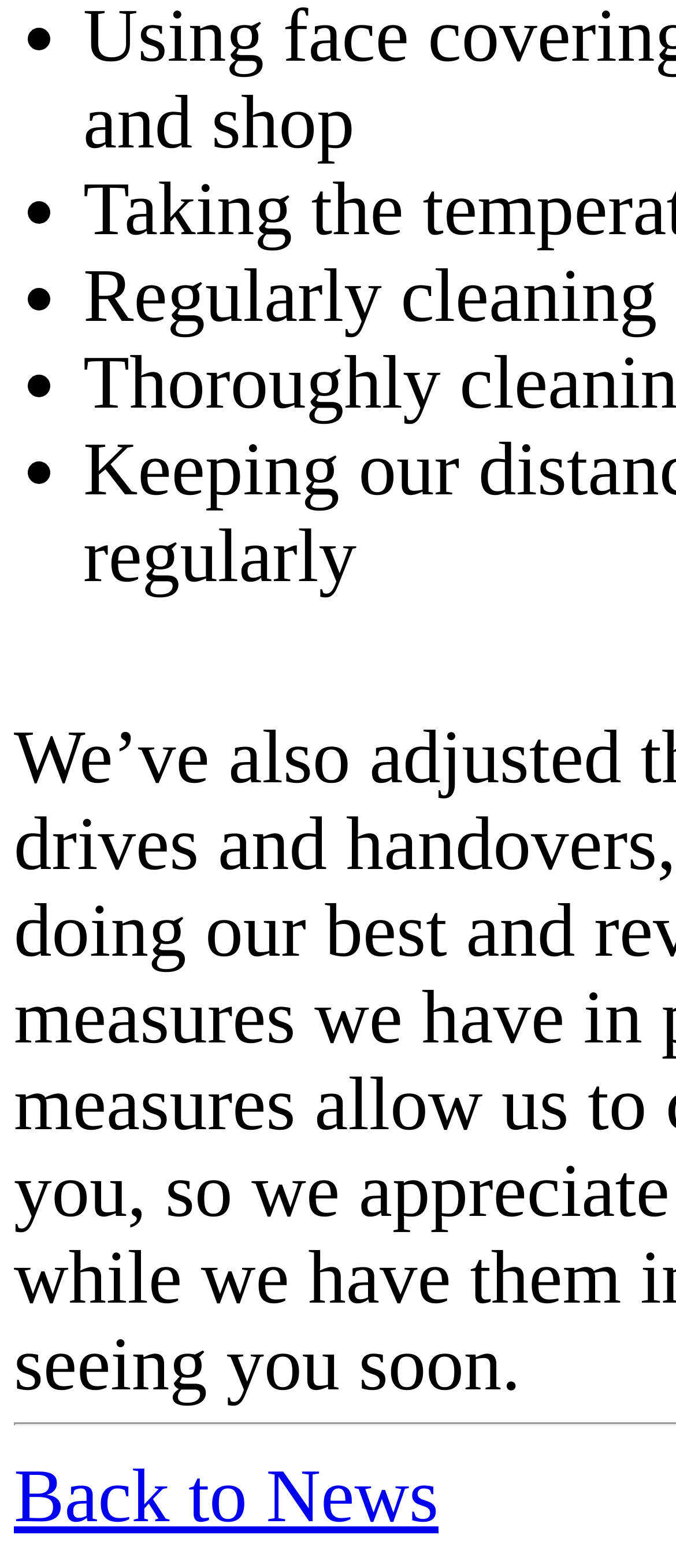Bounding box coordinates are specified in the format (top-left x, top-left y, bottom-right x, bottom-right y). All values are floating point numbers bounded between 0 and 1. Please provide the bounding box coordinate of the region this sentence describes: Back to News

[0.021, 0.928, 0.649, 0.981]